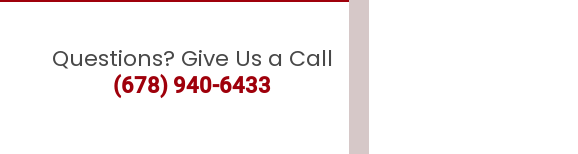Illustrate the image with a detailed caption.

This image features a prominent call-to-action for support, displaying the message: "Questions? Give Us a Call," followed by the phone number "(678) 940-6433." The text is presented in a bold, eye-catching red font, contrasted against a clean white background, enhancing visibility and encouraging readers to reach out with any inquiries they may have. This visual element is strategically designed to prompt engagement and provide direct access to assistance, reflecting a commitment to customer support.